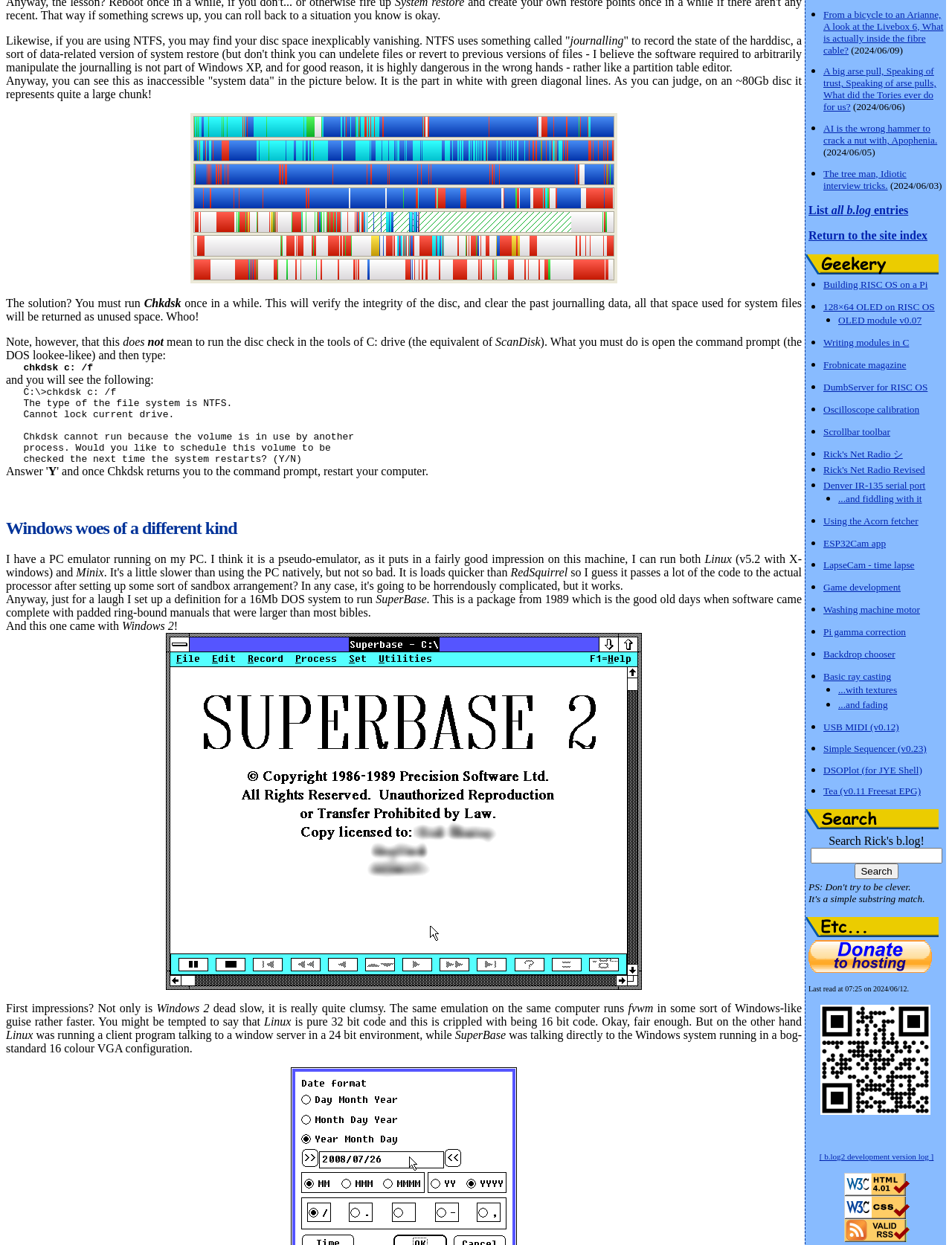Given the element description, predict the bounding box coordinates in the format (top-left x, top-left y, bottom-right x, bottom-right y), using floating point numbers between 0 and 1: OLED module v0.07

[0.88, 0.251, 0.968, 0.261]